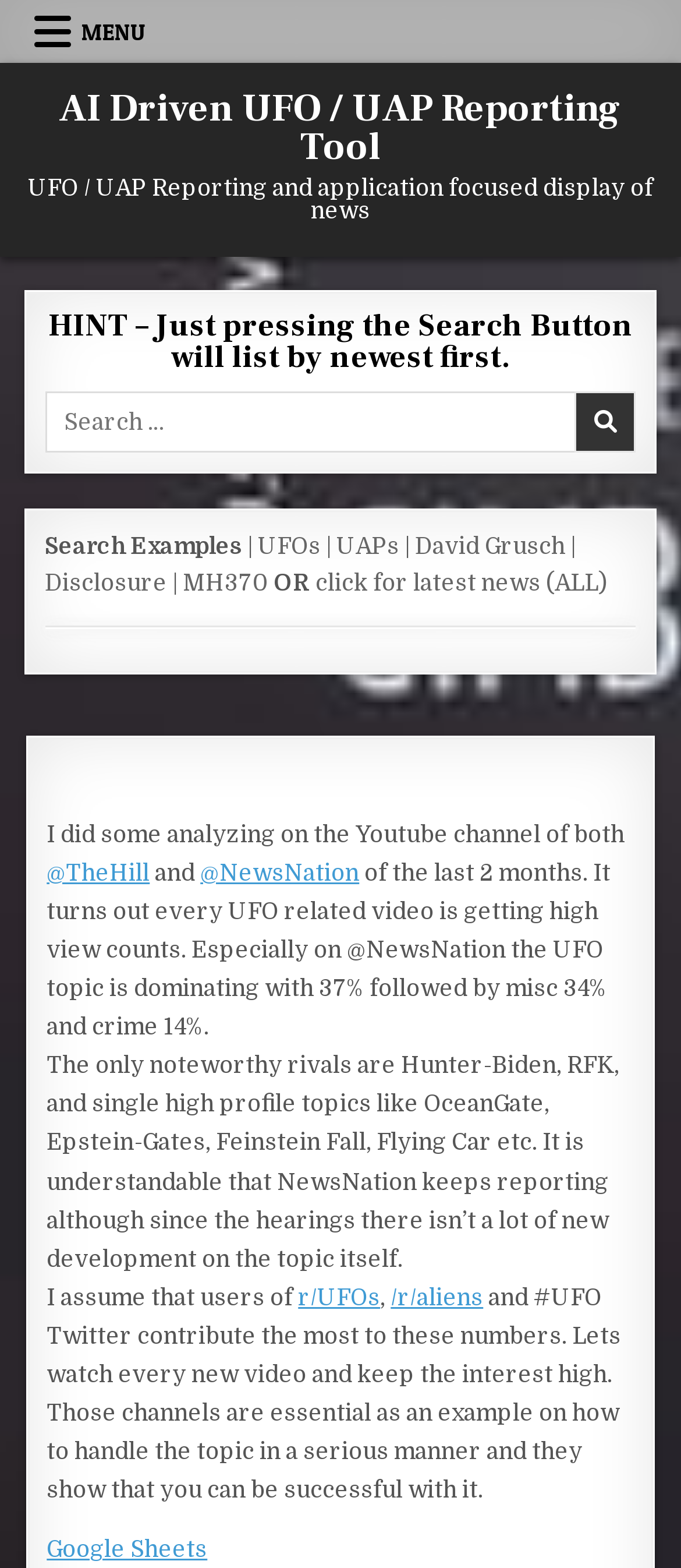Please specify the bounding box coordinates of the area that should be clicked to accomplish the following instruction: "Click the 'FREE CASE REVIEW' link". The coordinates should consist of four float numbers between 0 and 1, i.e., [left, top, right, bottom].

None